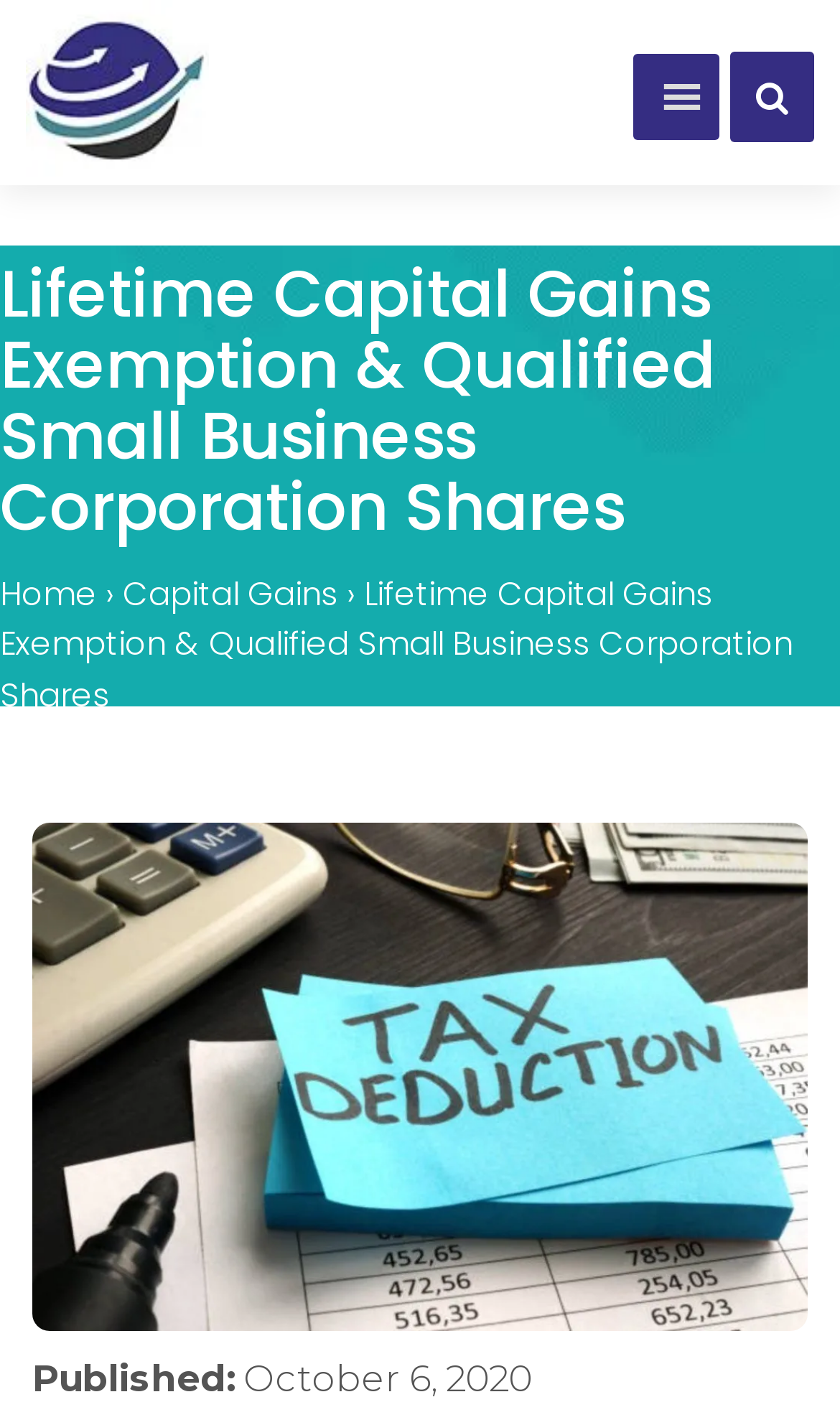Respond with a single word or phrase to the following question: What is the category of 'Lifetime Capital Gains Exemption & Qualified Small Business Corporation Shares'?

Capital Gains